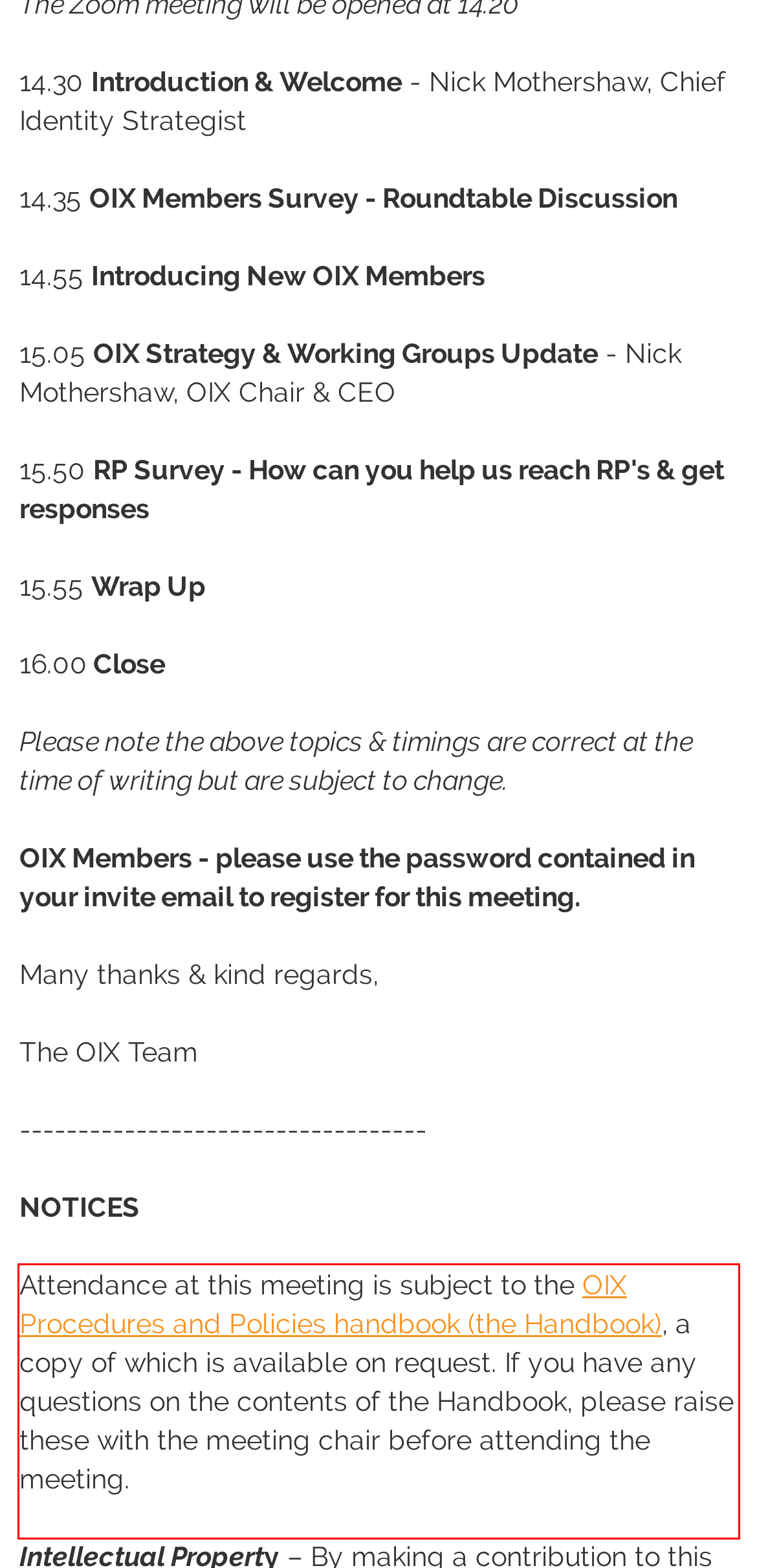Please use OCR to extract the text content from the red bounding box in the provided webpage screenshot.

Attendance at this meeting is subject to the OIX Procedures and Policies handbook (the Handbook), a copy of which is available on request. If you have any questions on the contents of the Handbook, please raise these with the meeting chair before attending the meeting.